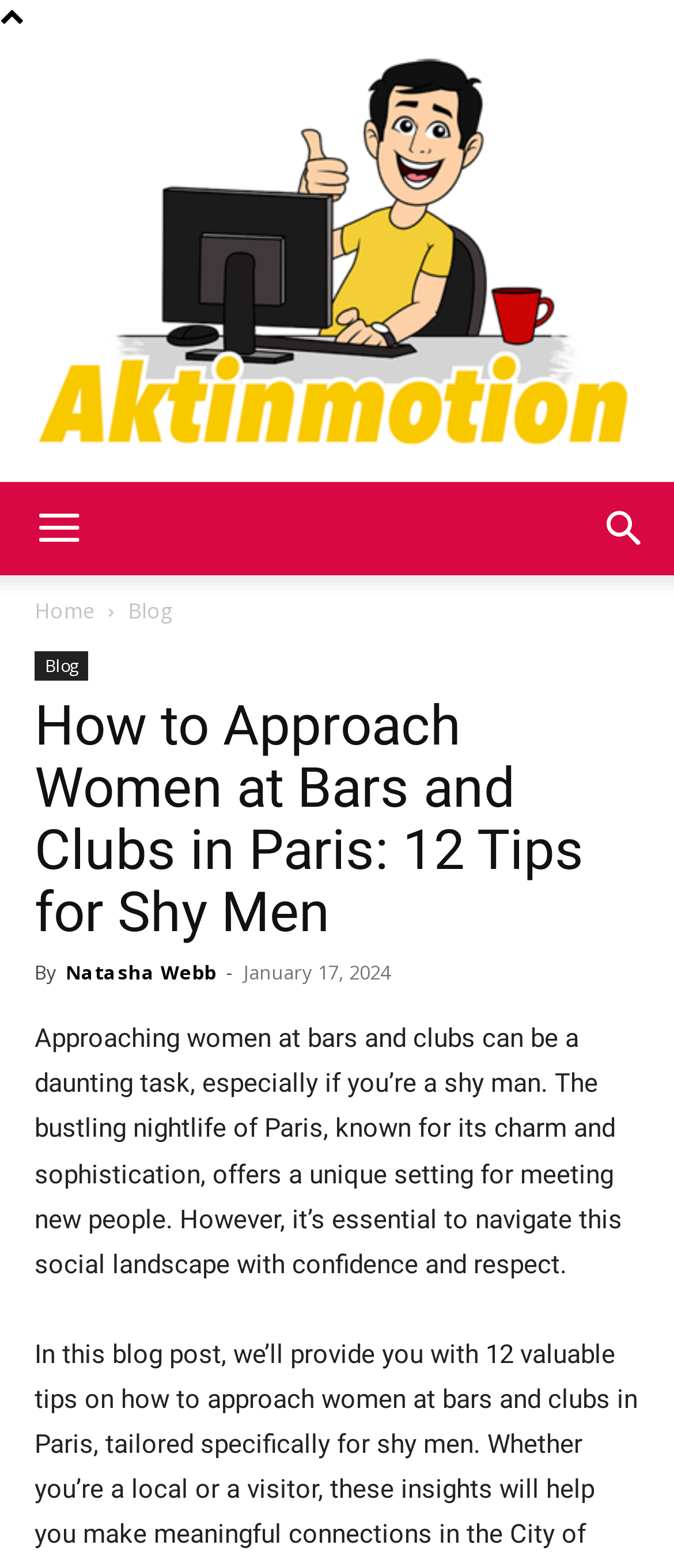Articulate a complete and detailed caption of the webpage elements.

The webpage is a blog post titled "How to Approach Women at Bars and Clubs in Paris: 12 Tips for Shy Men" on the website "Akt in Motion". At the top left corner, there is a link to the website's homepage labeled "Akt in Motion". Next to it, there are two buttons, "Menu" and "Search", positioned horizontally. Below these elements, there are two links, "Home" and "Blog", aligned horizontally.

The main content of the blog post is headed by a large title, "How to Approach Women at Bars and Clubs in Paris: 12 Tips for Shy Men", which spans almost the entire width of the page. Below the title, there is a byline that reads "By Natasha Webb" with the date "January 17, 2024" next to it. 

The blog post begins with a paragraph of text that discusses the challenges of approaching women at bars and clubs, especially for shy men, and how Paris's nightlife offers a unique setting for meeting new people.